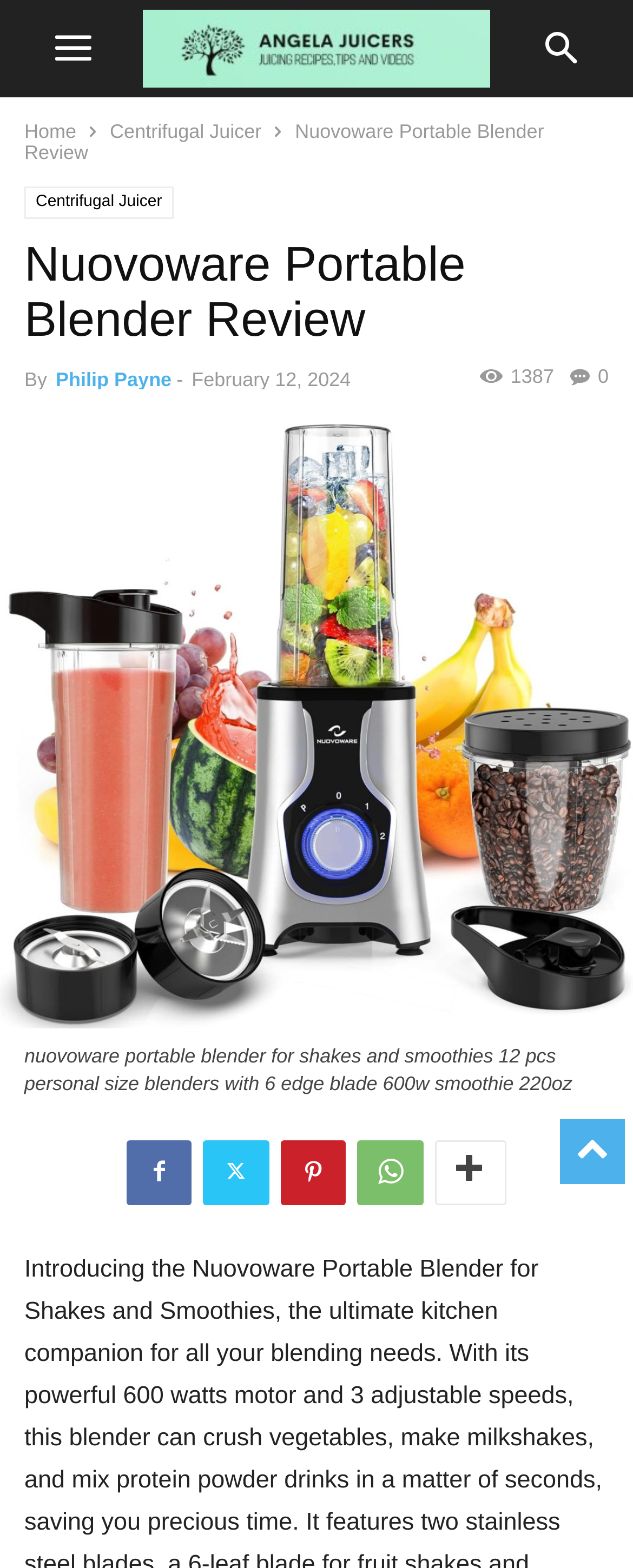Can you find and generate the webpage's heading?

Nuovoware Portable Blender Review